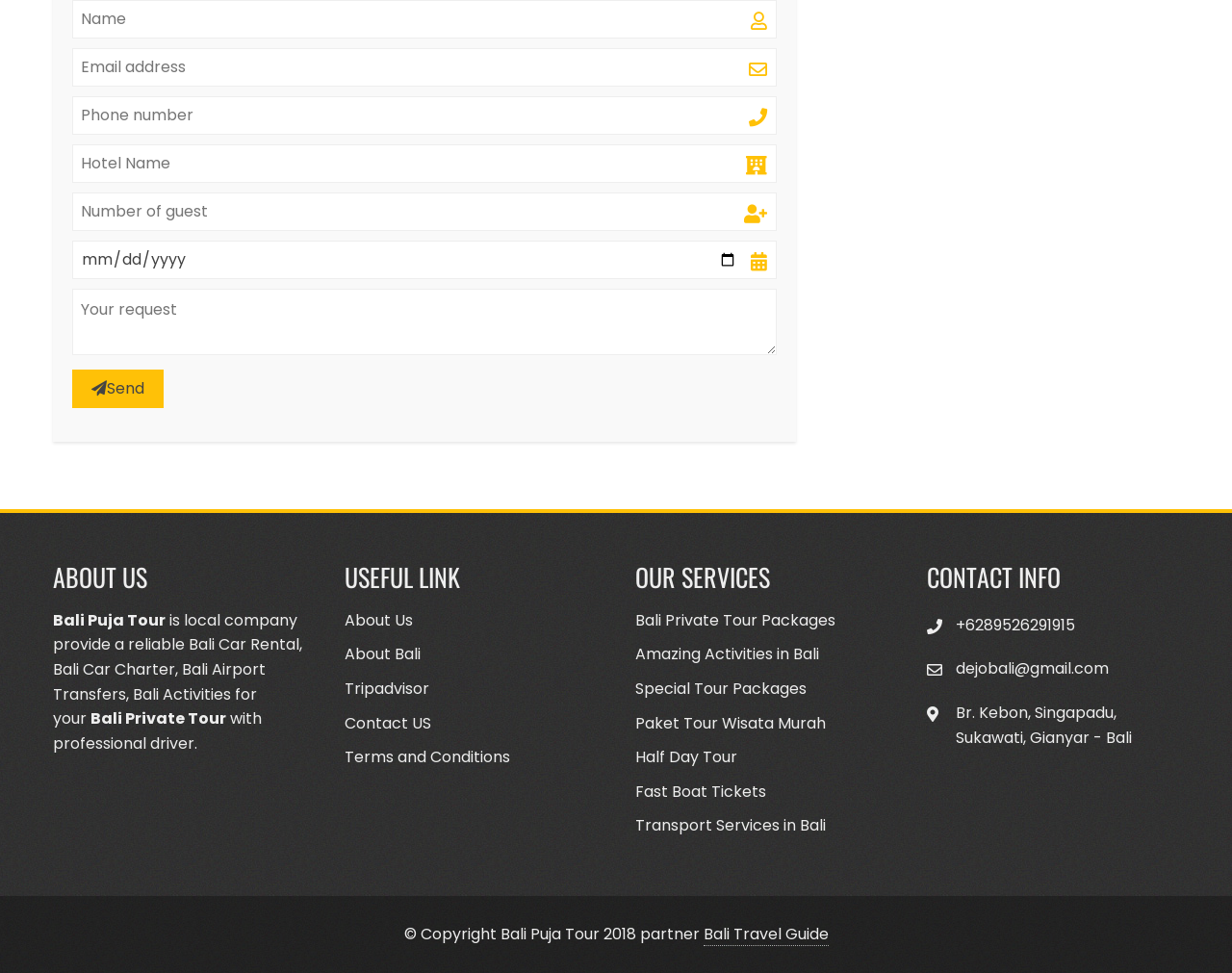What is the company name?
Based on the visual details in the image, please answer the question thoroughly.

The company name can be found in the complementary section with the heading 'ABOUT US', where it is mentioned as 'Bali Puja Tour'.